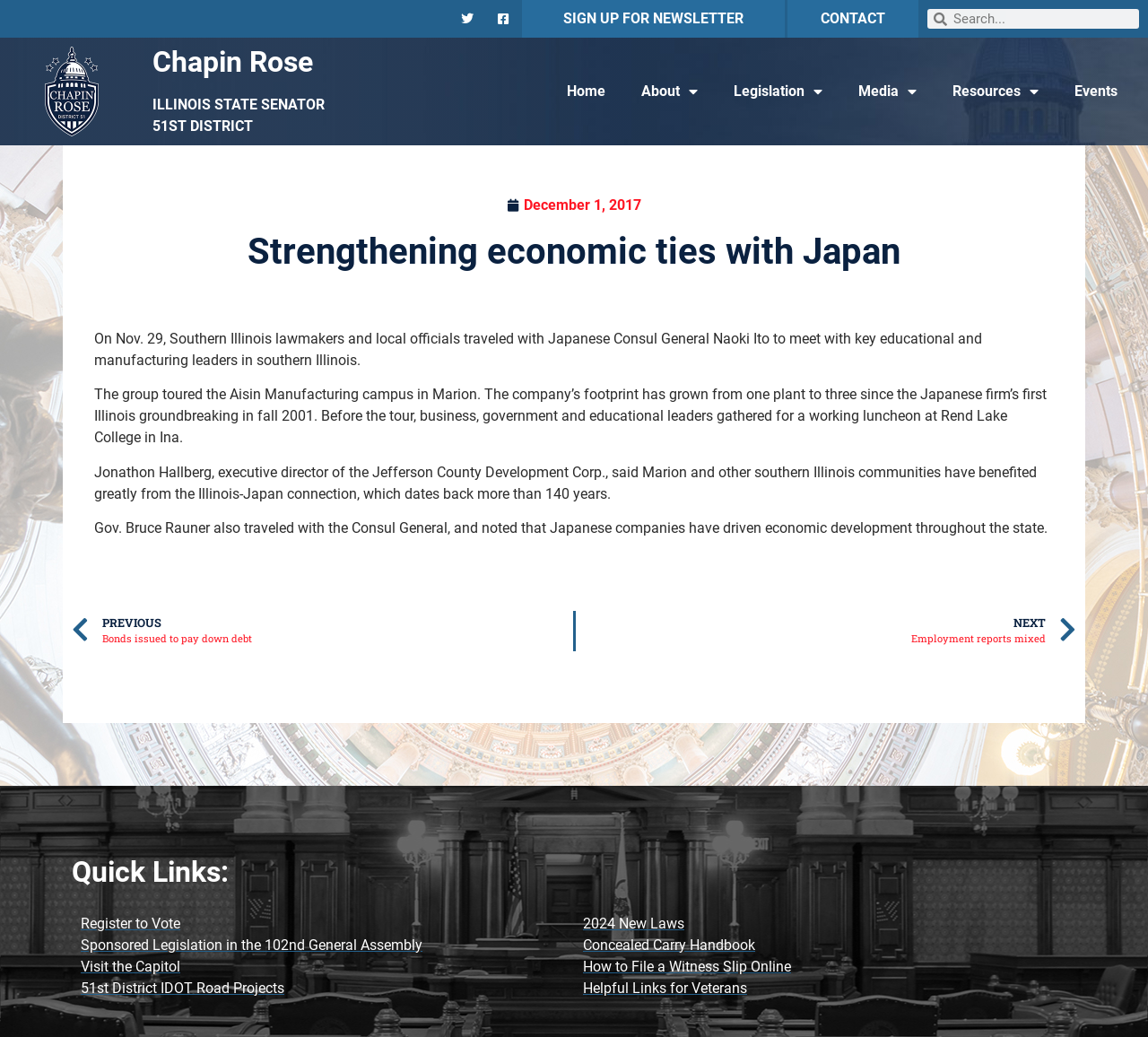Based on the image, give a detailed response to the question: What is the name of the company that has grown from one plant to three since 2001?

I found the answer by reading the static text element that mentions the company's name and its growth from one plant to three since 2001.